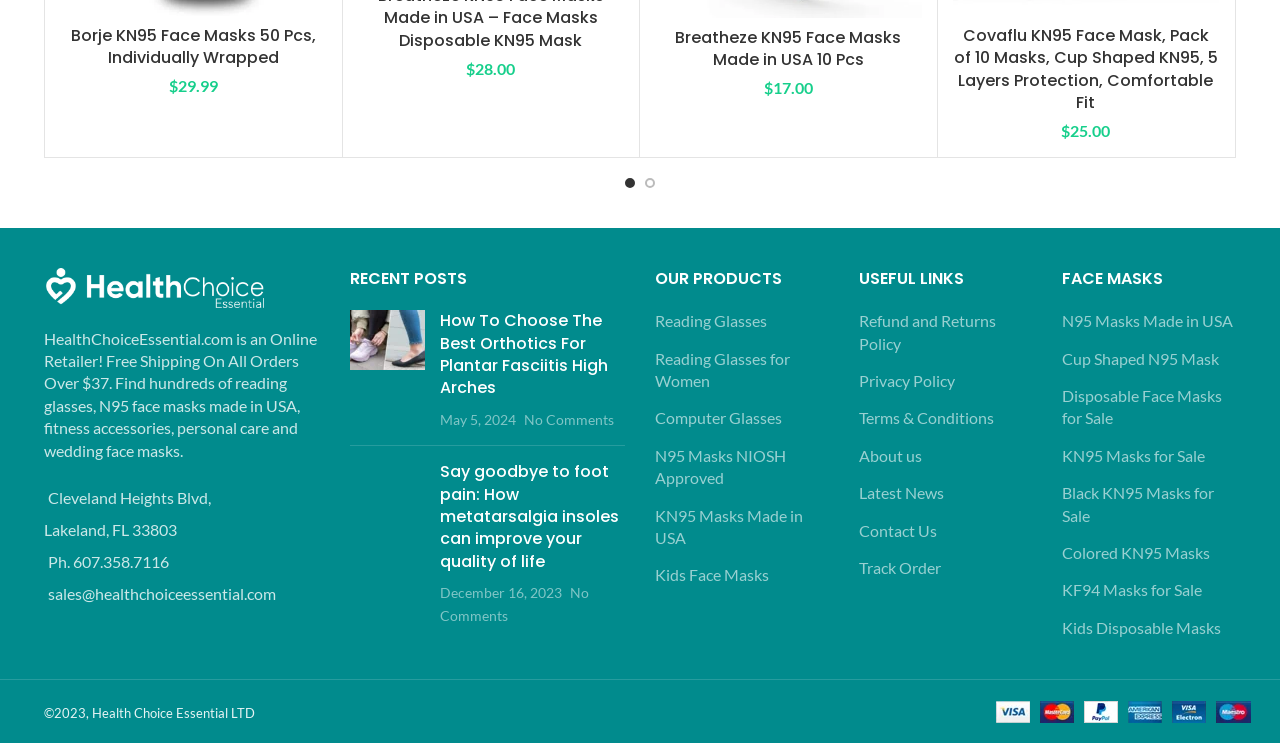Please predict the bounding box coordinates of the element's region where a click is necessary to complete the following instruction: "Check the price of Covaflu KN95 Face Mask, Pack of 10 Masks, Cup Shaped KN95, 5 Layers Protection, Comfortable Fit". The coordinates should be represented by four float numbers between 0 and 1, i.e., [left, top, right, bottom].

[0.745, 0.032, 0.951, 0.154]